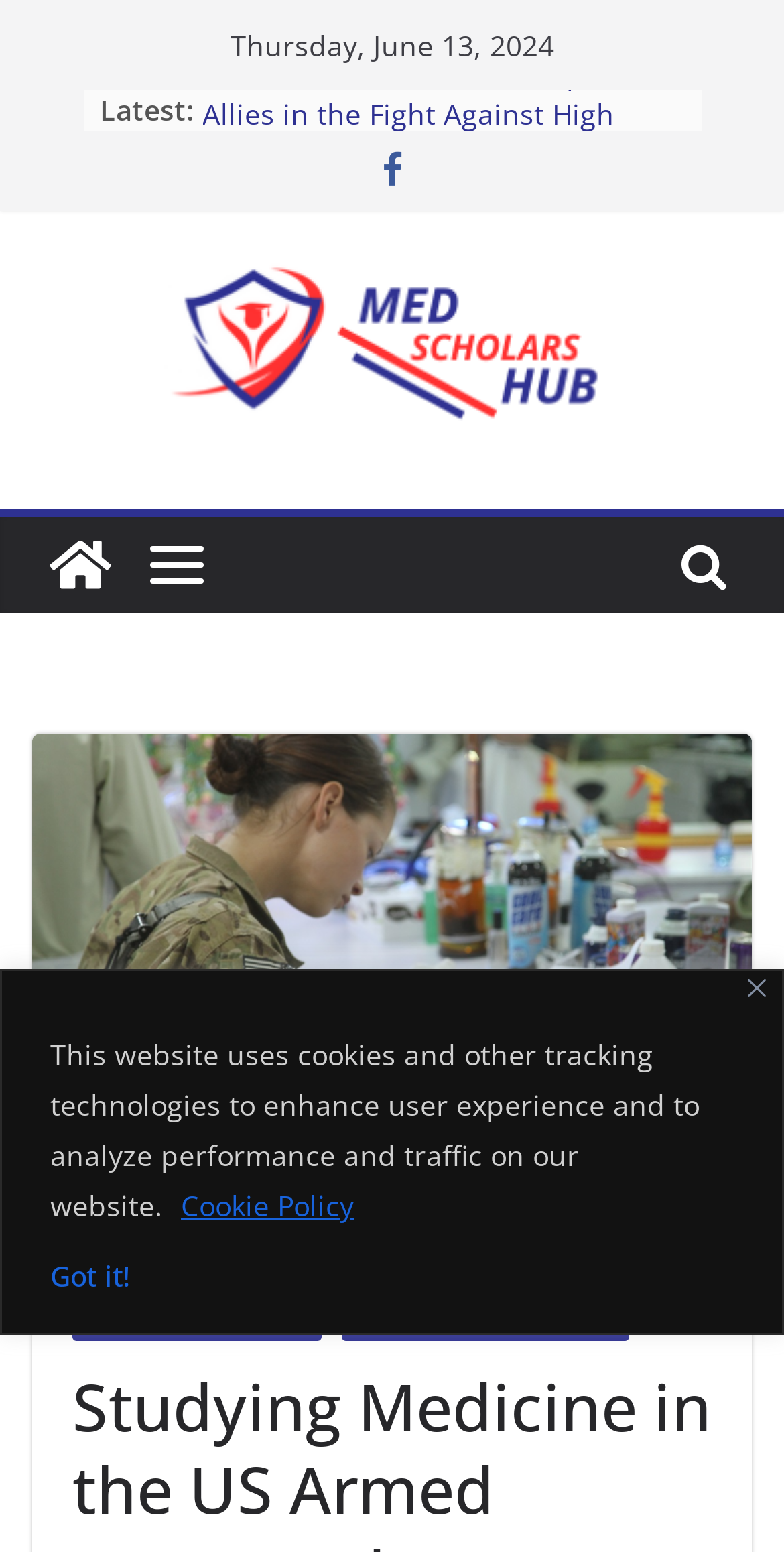What is the text of the button in the cookie policy section?
Answer the question in as much detail as possible.

I found the button element with the text 'Got it!' which has a bounding box coordinate of [0.064, 0.806, 0.936, 0.837].